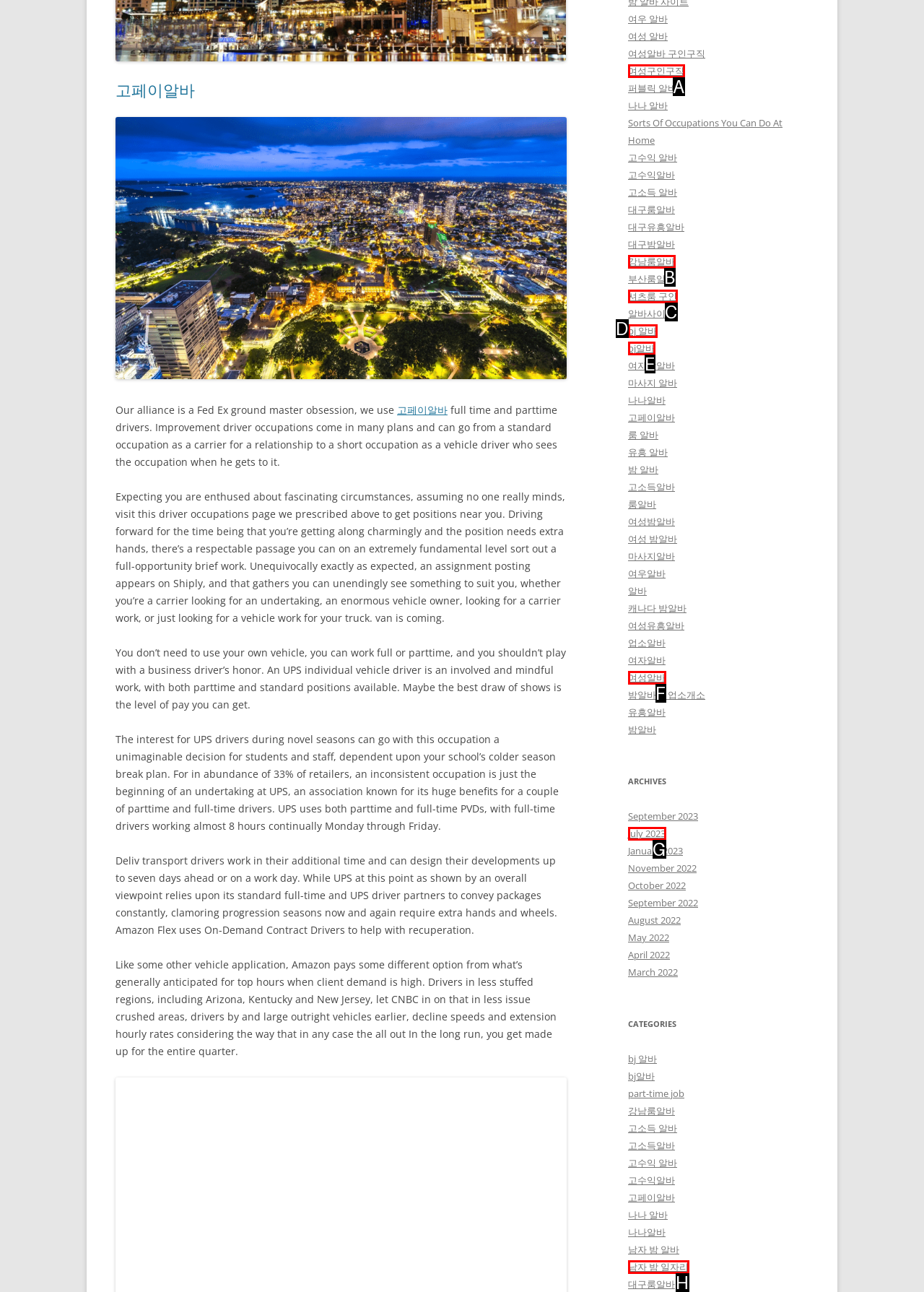Based on the element description: 남자 밤 일자리, choose the HTML element that matches best. Provide the letter of your selected option.

H